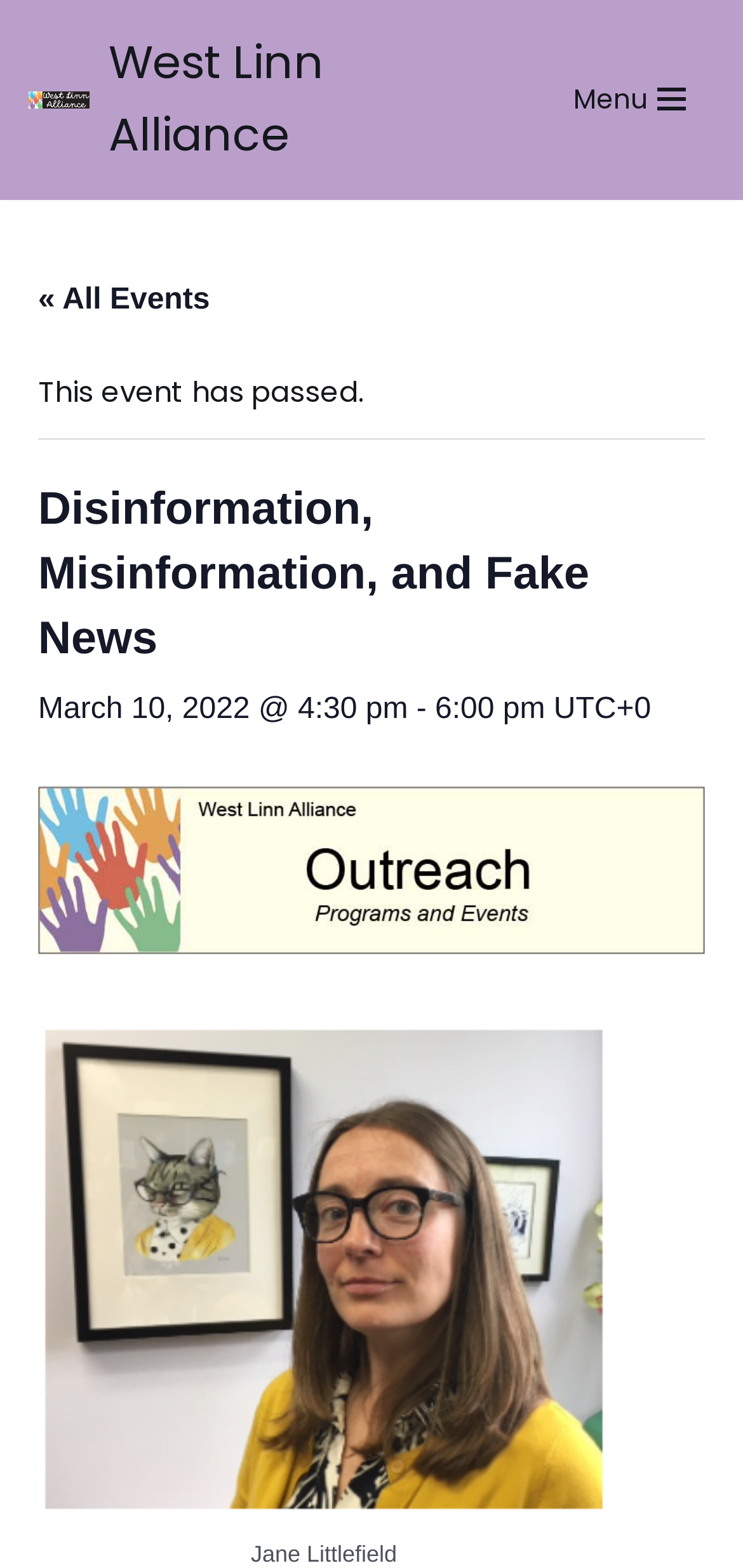Use a single word or phrase to respond to the question:
Who is the presenter of the workshop?

Jane Littlefield